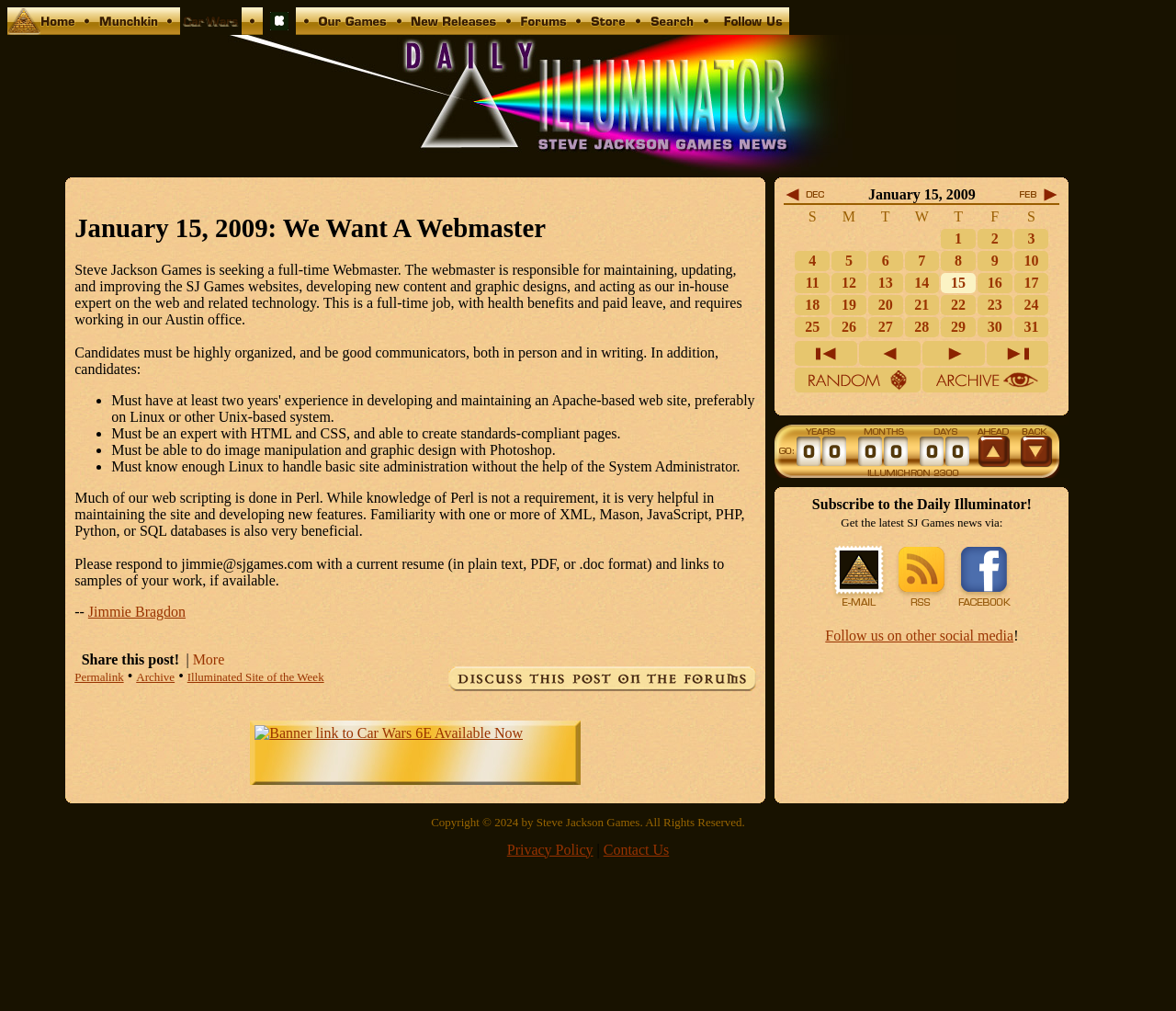From the given element description: "31", find the bounding box for the UI element. Provide the coordinates as four float numbers between 0 and 1, in the order [left, top, right, bottom].

[0.866, 0.315, 0.888, 0.331]